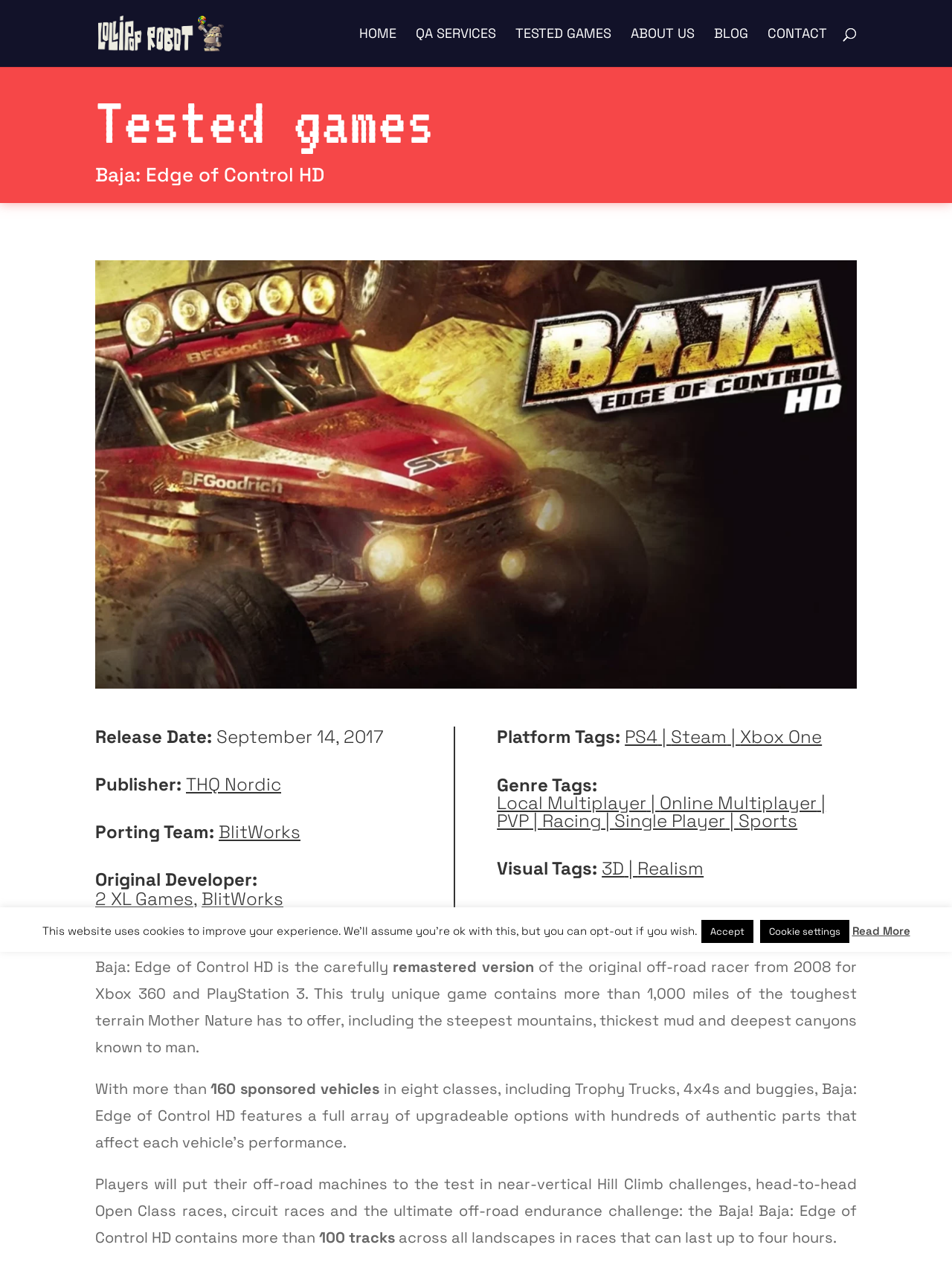Predict the bounding box of the UI element based on this description: "Tested Games".

[0.541, 0.022, 0.642, 0.053]